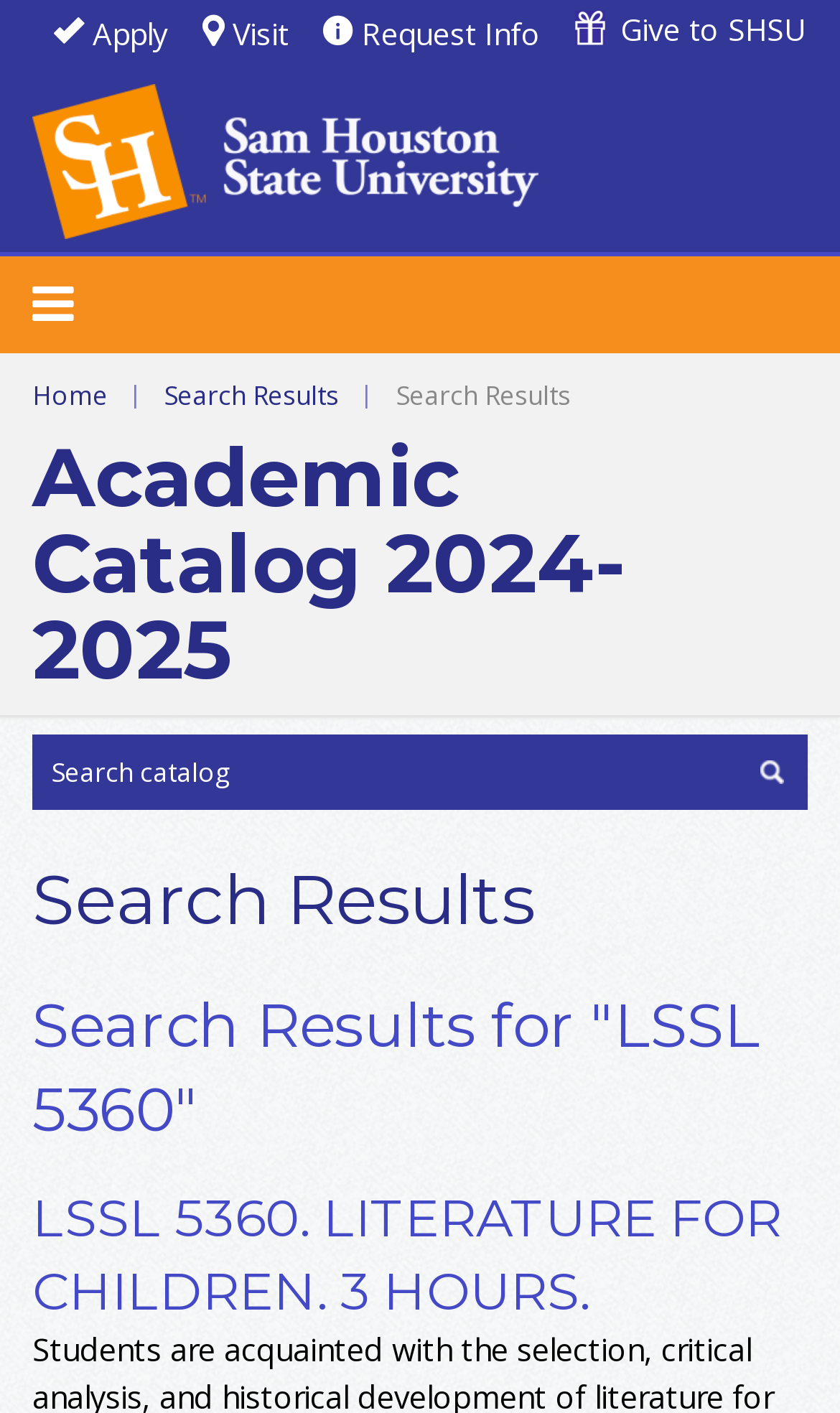Show me the bounding box coordinates of the clickable region to achieve the task as per the instruction: "Search for something".

[0.038, 0.52, 0.962, 0.573]